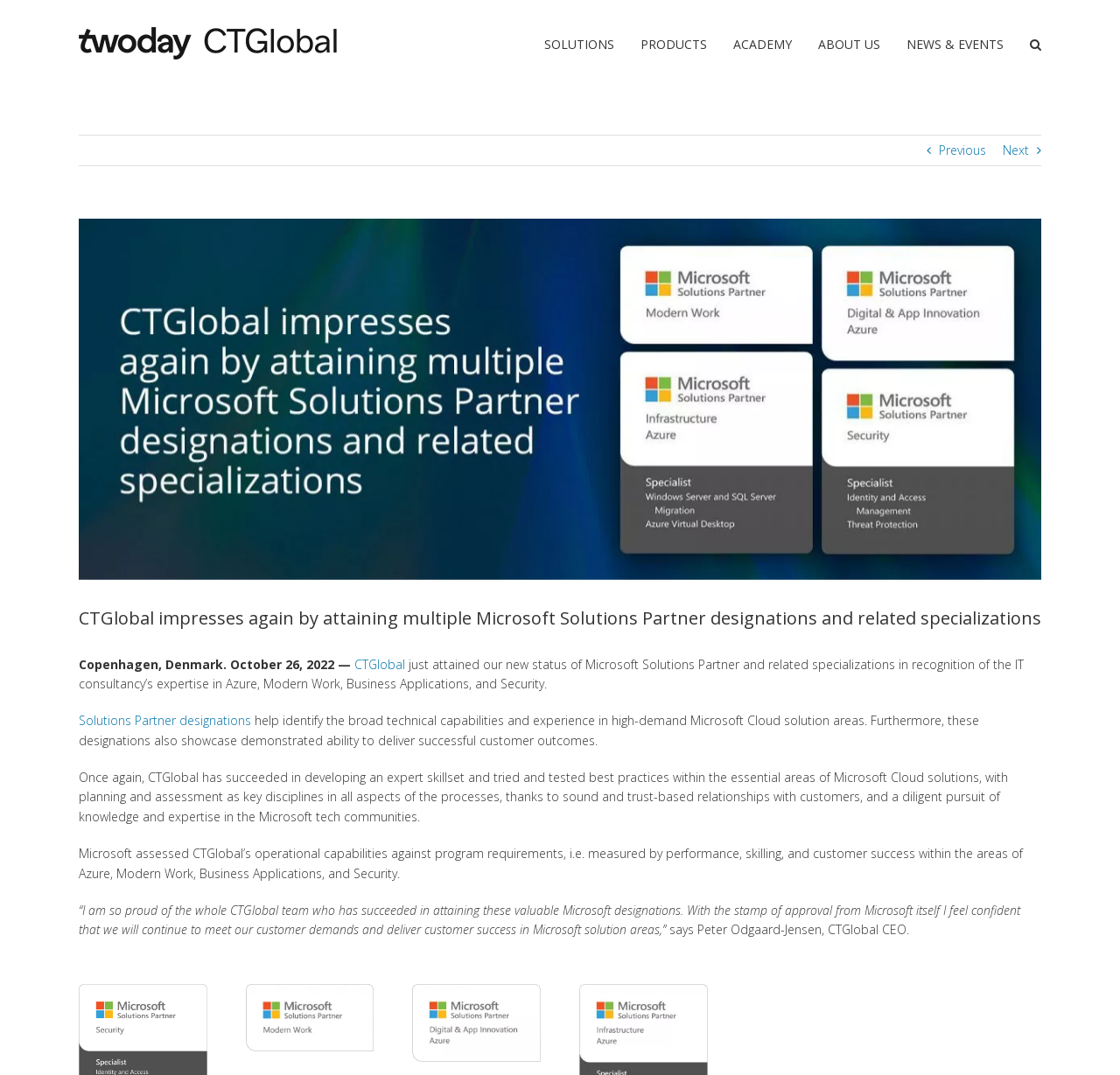Using the information in the image, give a detailed answer to the following question: What are the areas of Microsoft Cloud solutions?

According to the webpage, CTGlobal has expertise in Azure, Modern Work, Business Applications, and Security, which are the areas of Microsoft Cloud solutions.